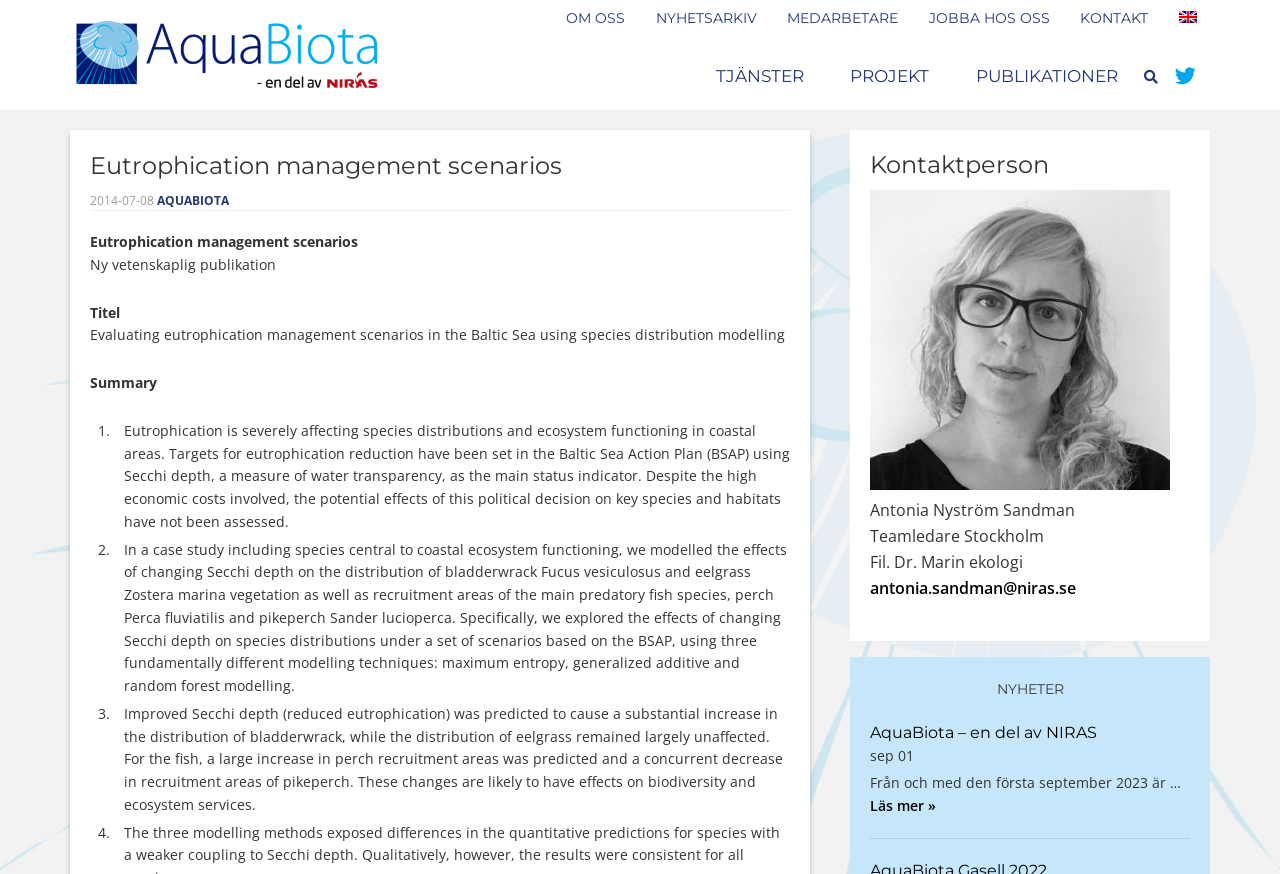Determine the bounding box coordinates of the element that should be clicked to execute the following command: "Read more about AquaBiota – en del av NIRAS".

[0.68, 0.91, 0.93, 0.936]